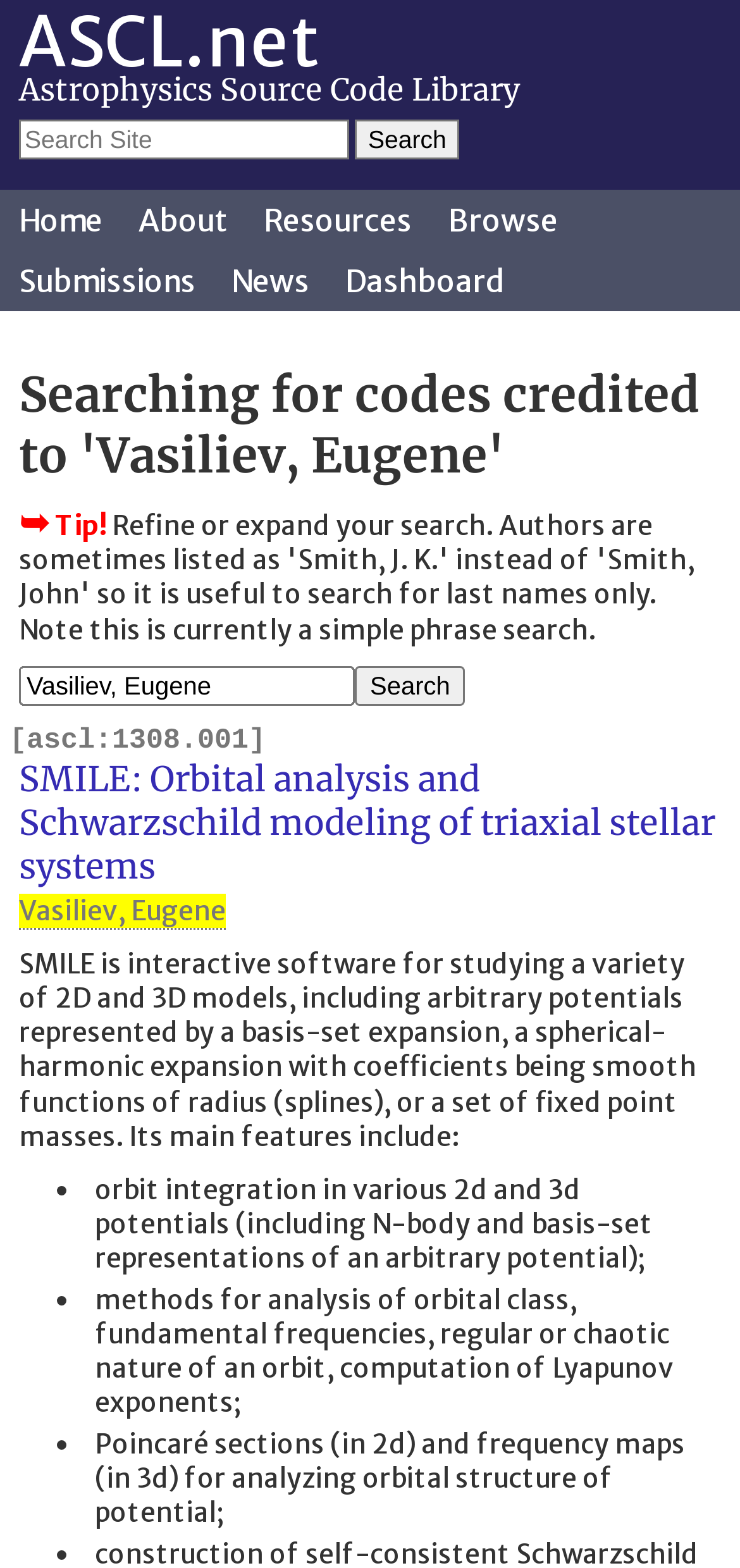What is the main feature of the SMILE software?
Based on the screenshot, respond with a single word or phrase.

Orbit integration